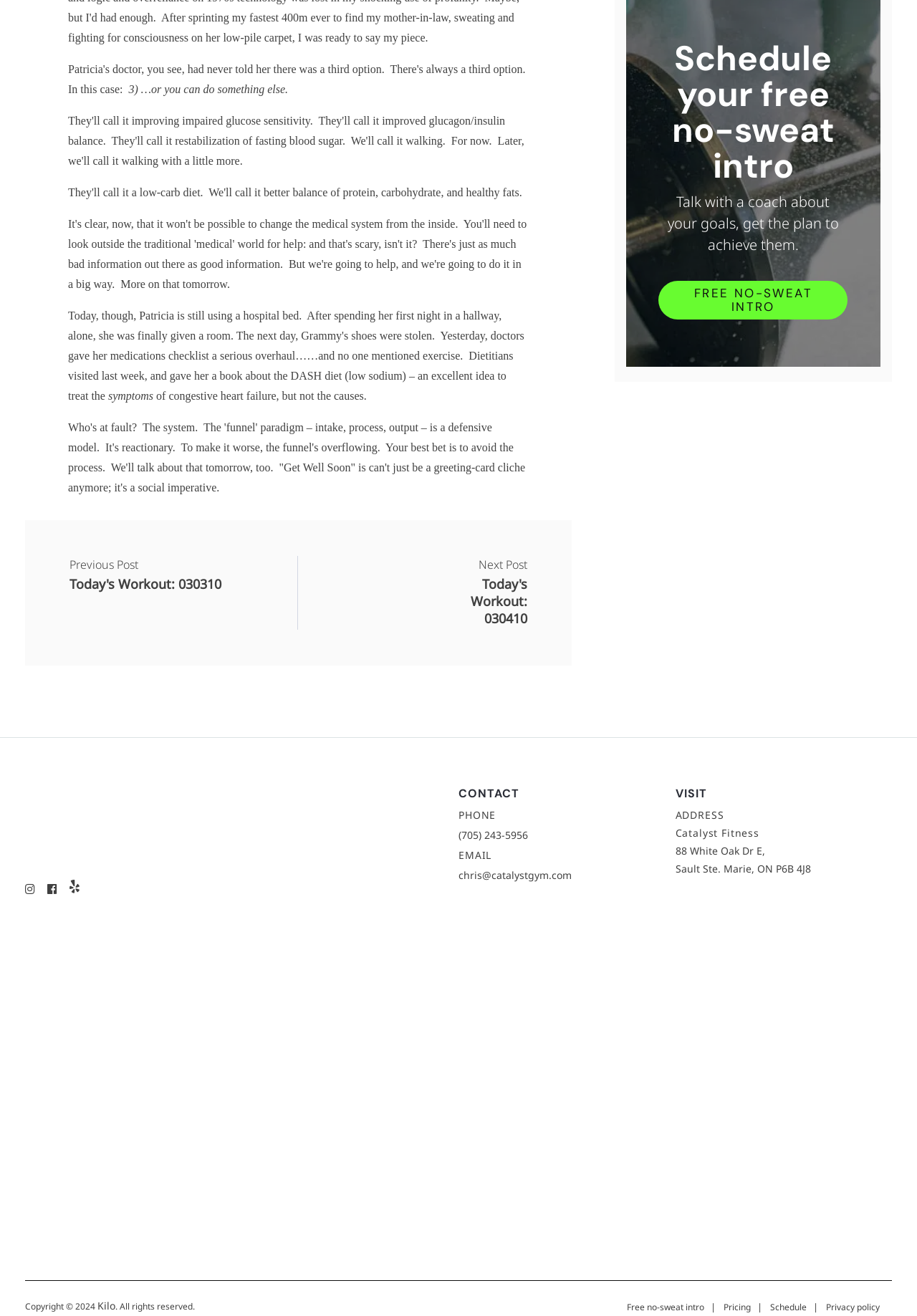Identify the bounding box coordinates for the UI element described as follows: Next PostToday's Workout: 030410. Use the format (top-left x, top-left y, bottom-right x, bottom-right y) and ensure all values are floating point numbers between 0 and 1.

[0.449, 0.424, 0.575, 0.45]